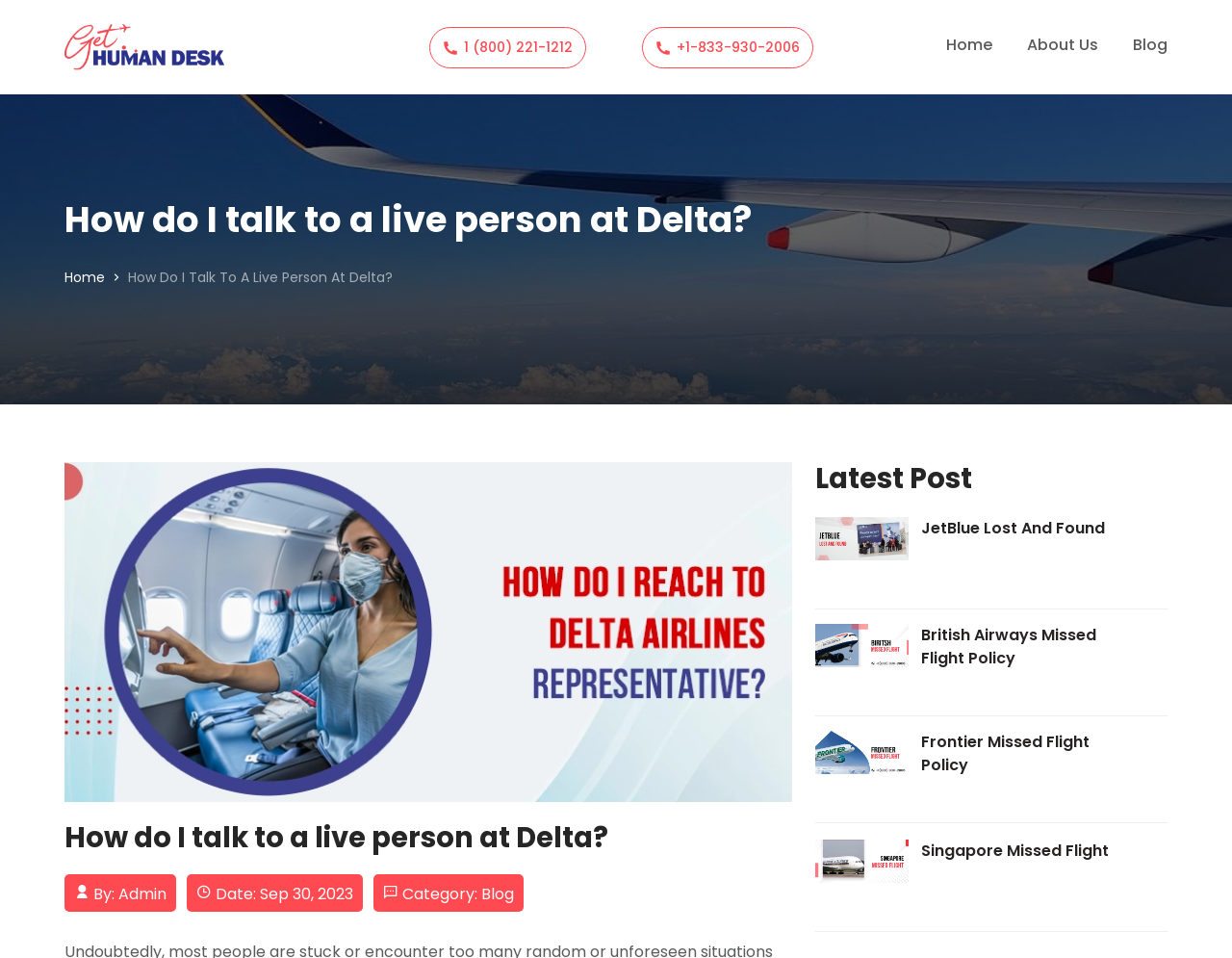Locate the bounding box coordinates of the segment that needs to be clicked to meet this instruction: "Click the logo".

[0.052, 0.037, 0.182, 0.06]